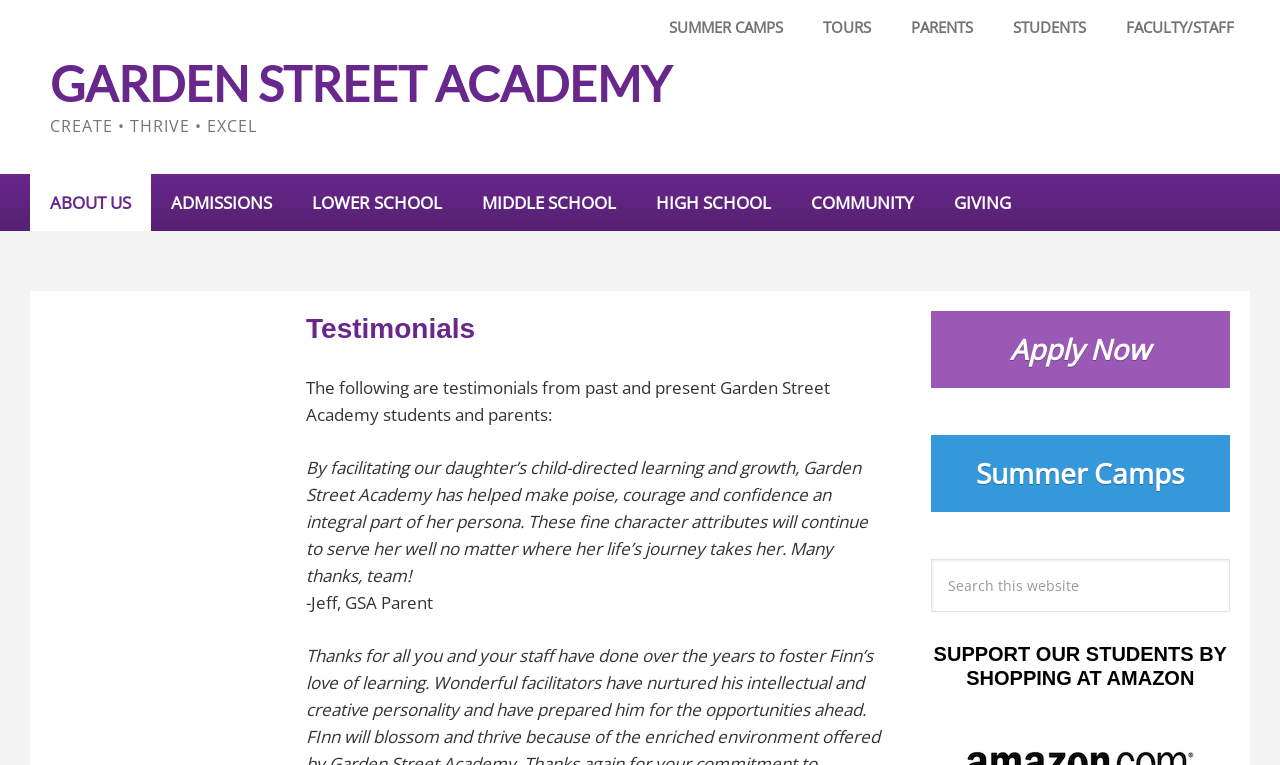What is the purpose of the 'Apply Now' button?
Please respond to the question with as much detail as possible.

The 'Apply Now' button is located at the top of the webpage, and its purpose can be inferred from its text content. It is likely that clicking this button will direct the user to an application process for the academy.